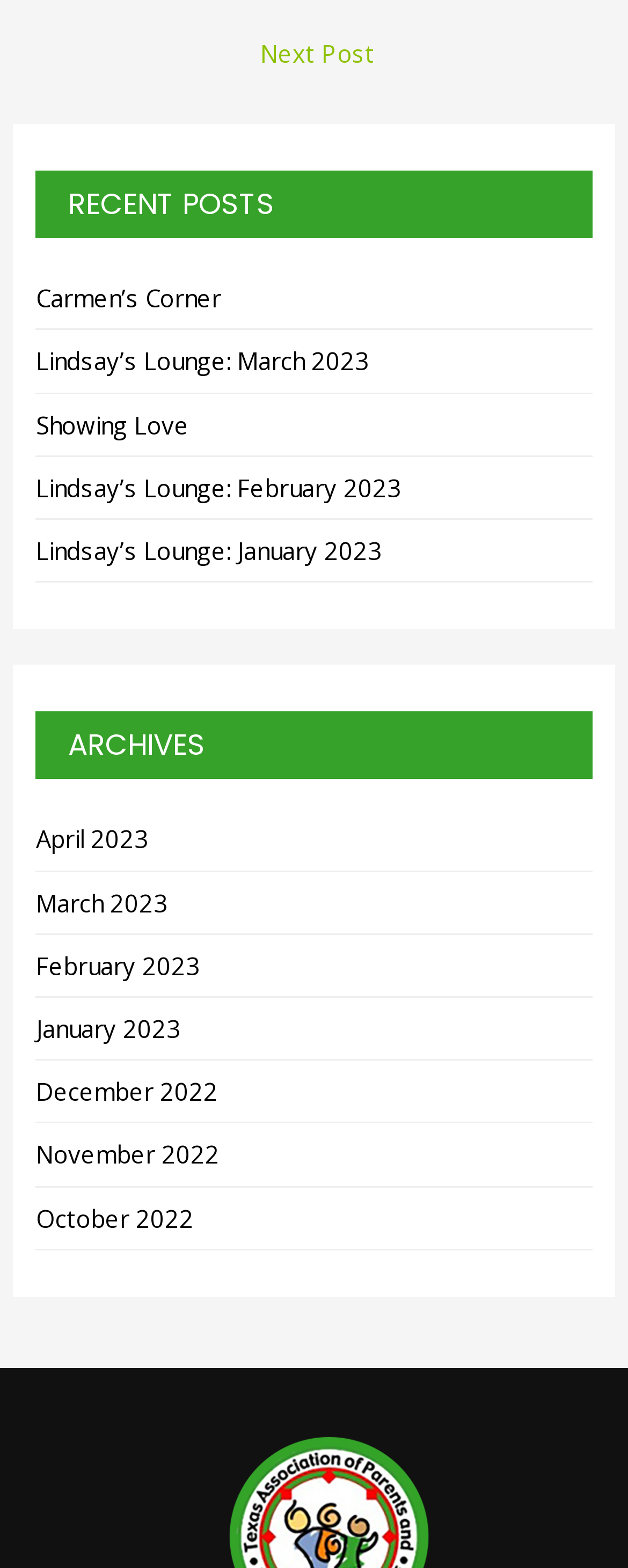Use a single word or phrase to answer the question: 
How many navigation sections are there?

2